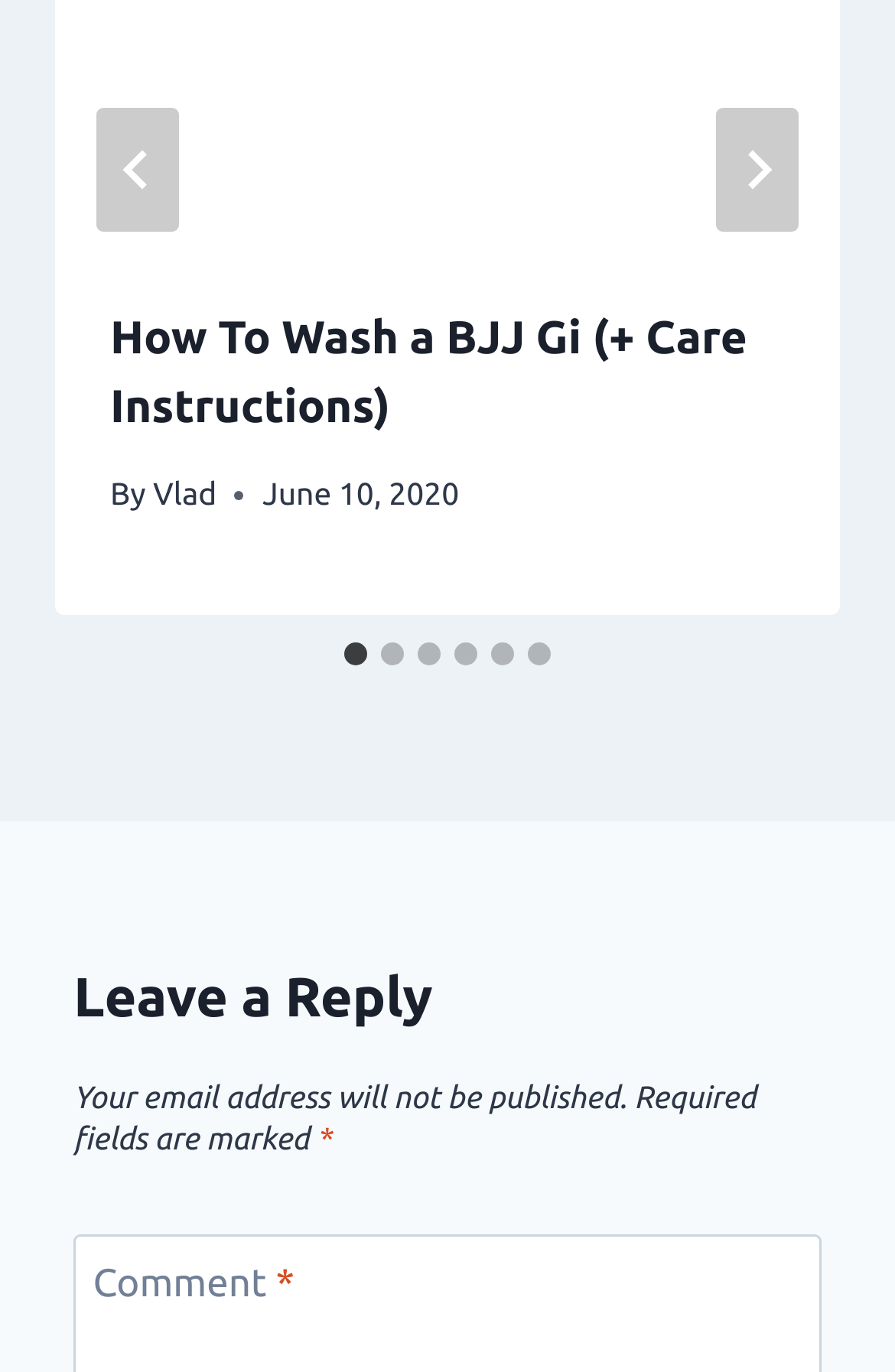Find the bounding box coordinates of the area to click in order to follow the instruction: "Read the article title".

[0.123, 0.22, 0.877, 0.321]